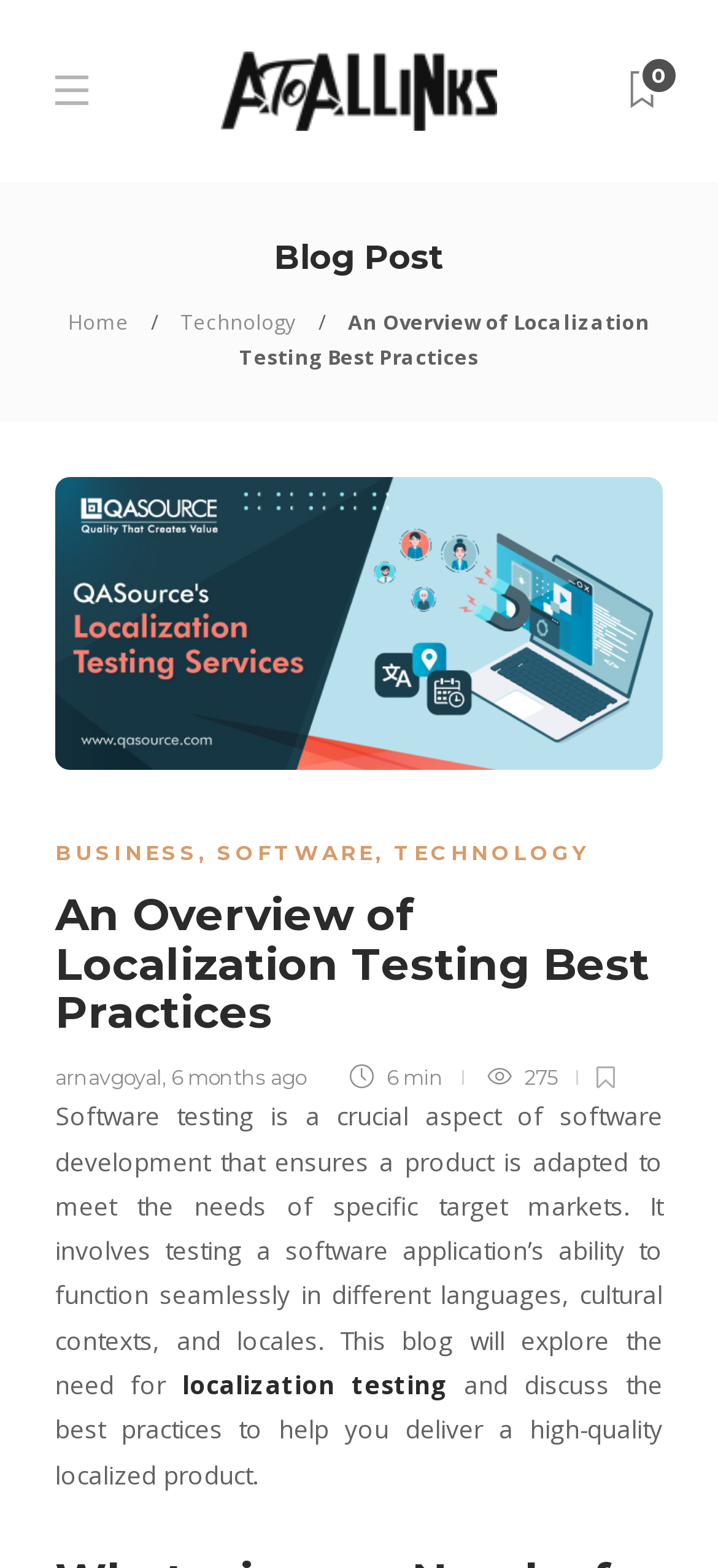What is the topic of this blog post?
Using the image as a reference, answer the question with a short word or phrase.

Localization Testing Best Practices